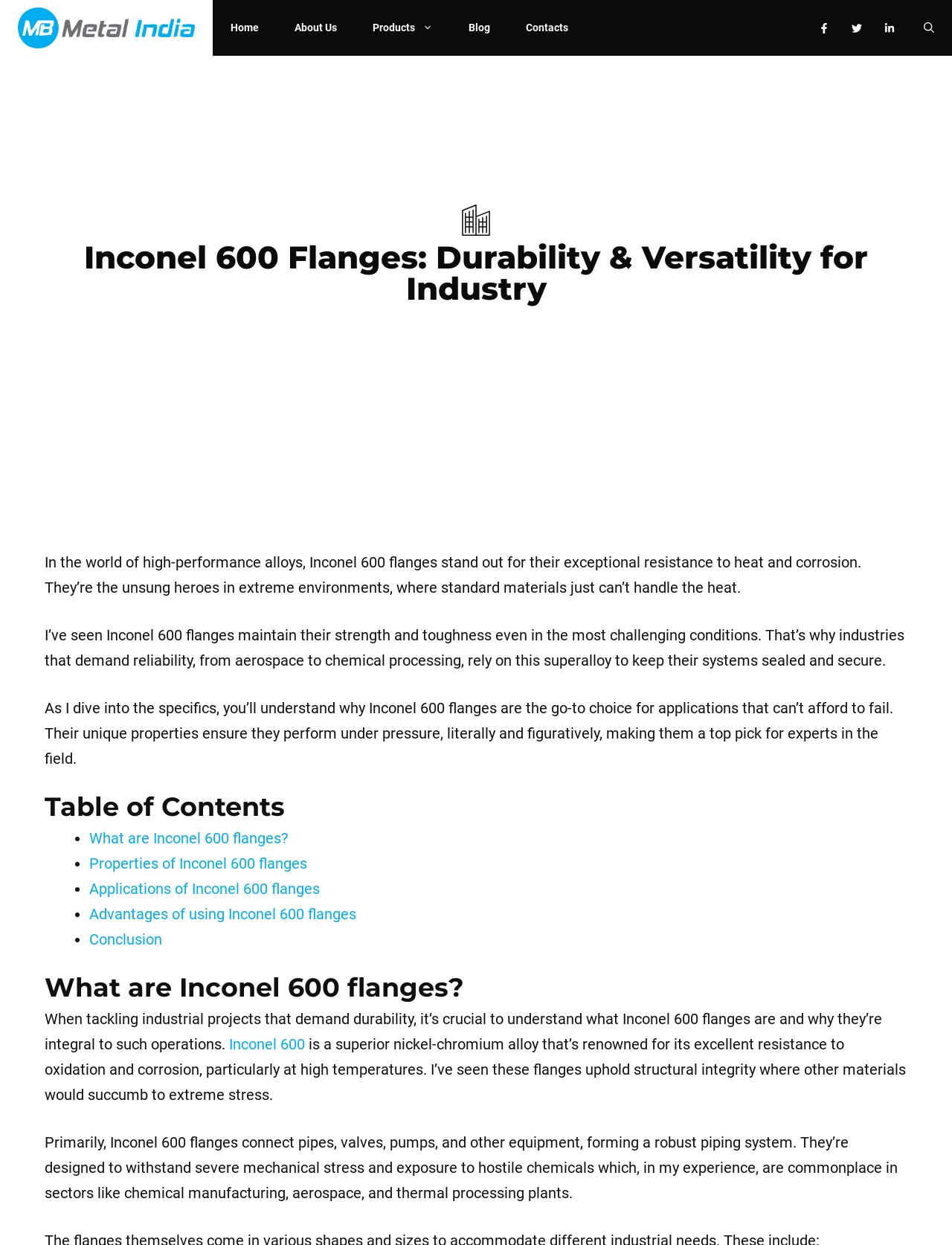Could you highlight the region that needs to be clicked to execute the instruction: "Click on the 'Inconel' link"?

[0.019, 0.0, 0.205, 0.045]